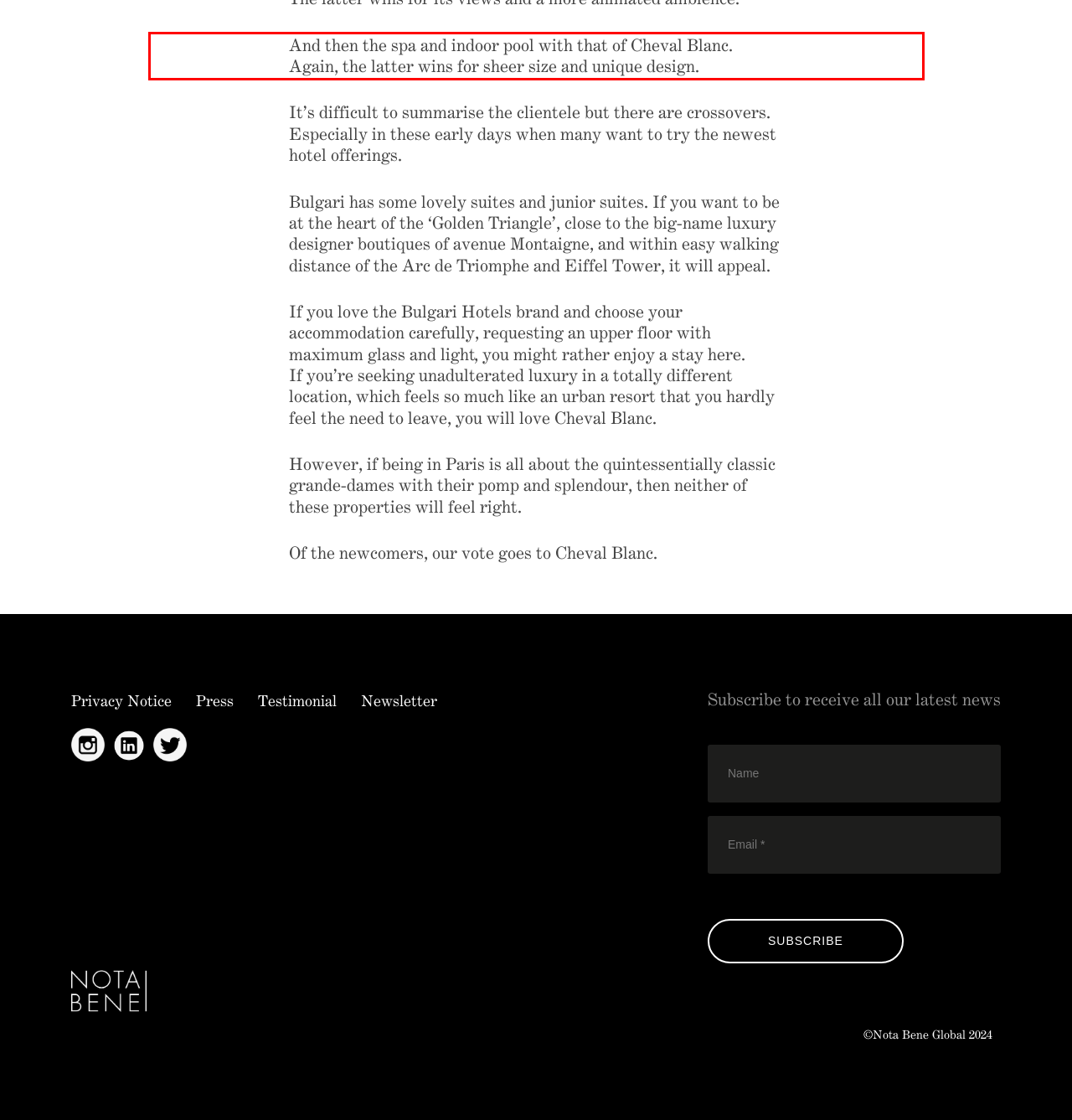Analyze the screenshot of a webpage where a red rectangle is bounding a UI element. Extract and generate the text content within this red bounding box.

And then the spa and indoor pool with that of Cheval Blanc. Again, the latter wins for sheer size and unique design.